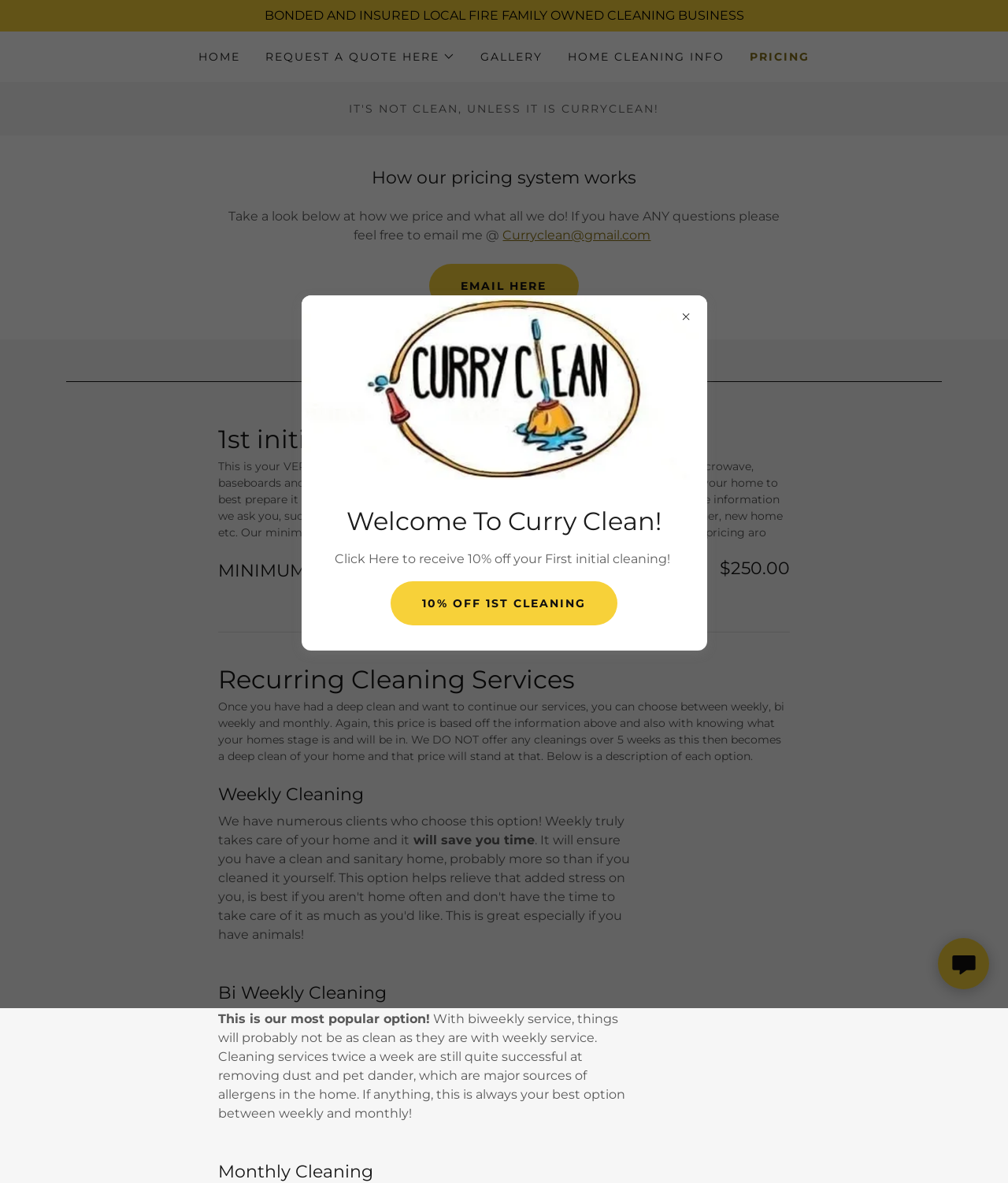Determine the bounding box coordinates of the element's region needed to click to follow the instruction: "Get 10% off the first cleaning". Provide these coordinates as four float numbers between 0 and 1, formatted as [left, top, right, bottom].

[0.387, 0.491, 0.613, 0.528]